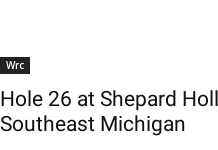Create a detailed narrative of what is happening in the image.

The image features a label highlighting "Hole 26 at Shepard Hollow in Southeast Michigan," accompanied by a link labeled "Wrc." This suggests that the image is likely related to a specific golf hole at Shepard Hollow, a golf course known for its scenic views and challenging layouts. The context indicates a focus on golfing experiences in Southeast Michigan, possibly aiming to inform or attract golf enthusiasts interested in visiting or learning about this particular hole.